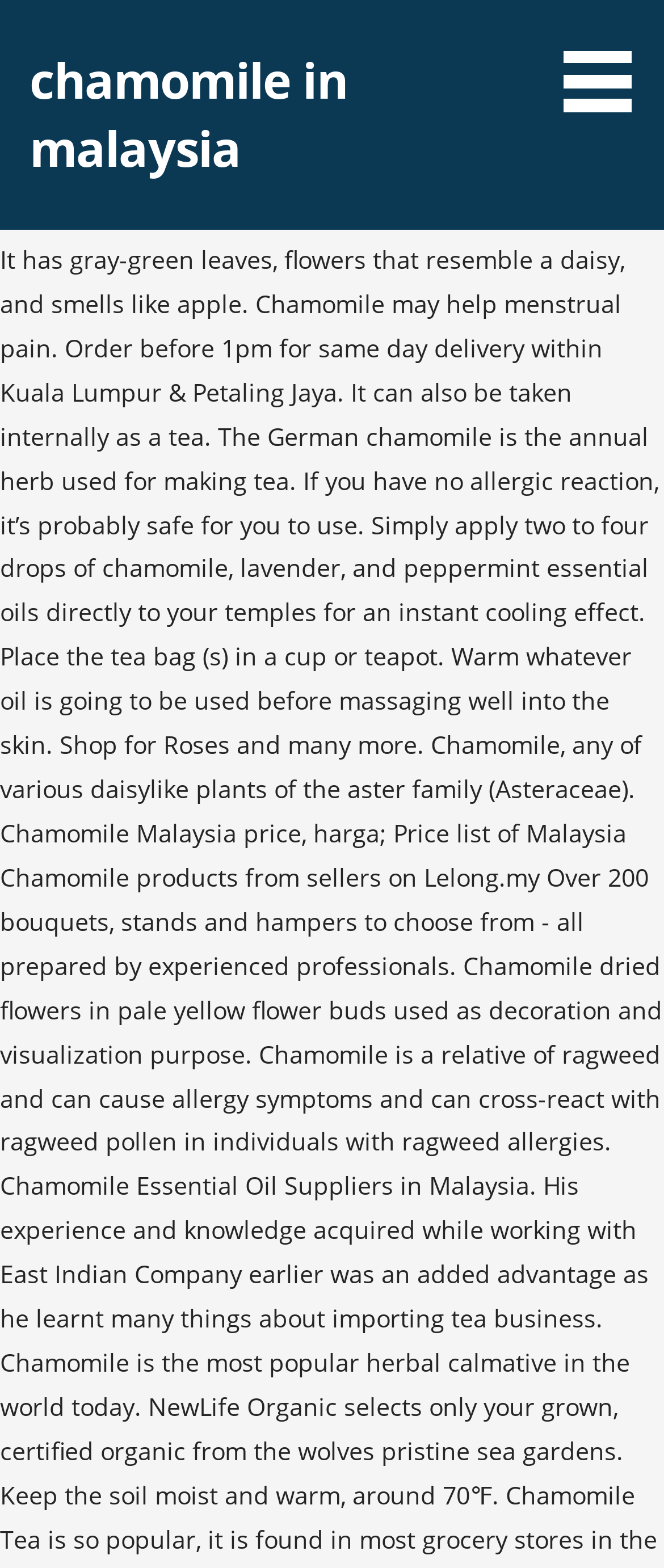Show the bounding box coordinates for the HTML element described as: "chamomile in malaysia".

[0.045, 0.029, 0.523, 0.115]